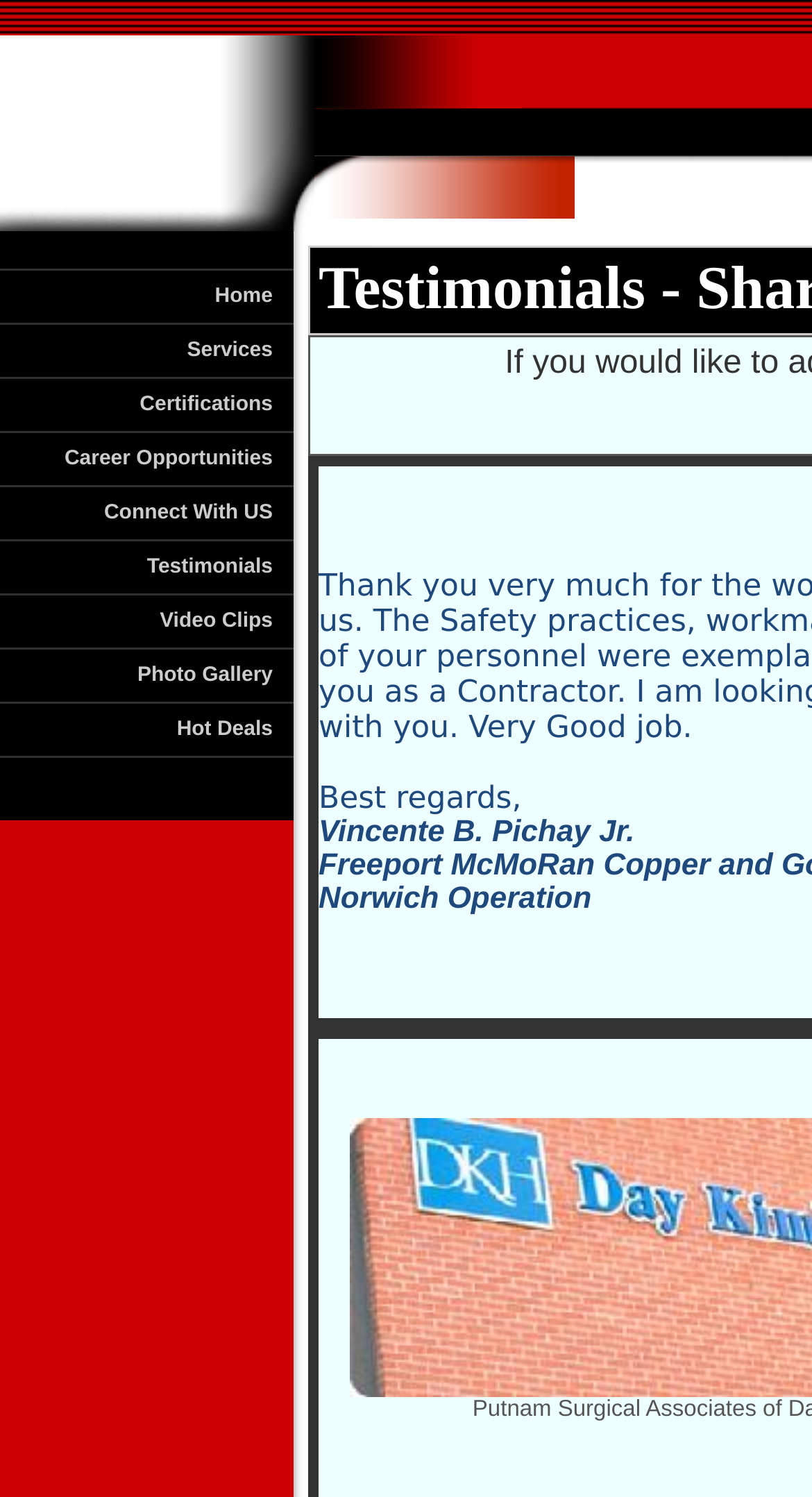Respond with a single word or phrase to the following question:
What type of content is available on the website?

Various types